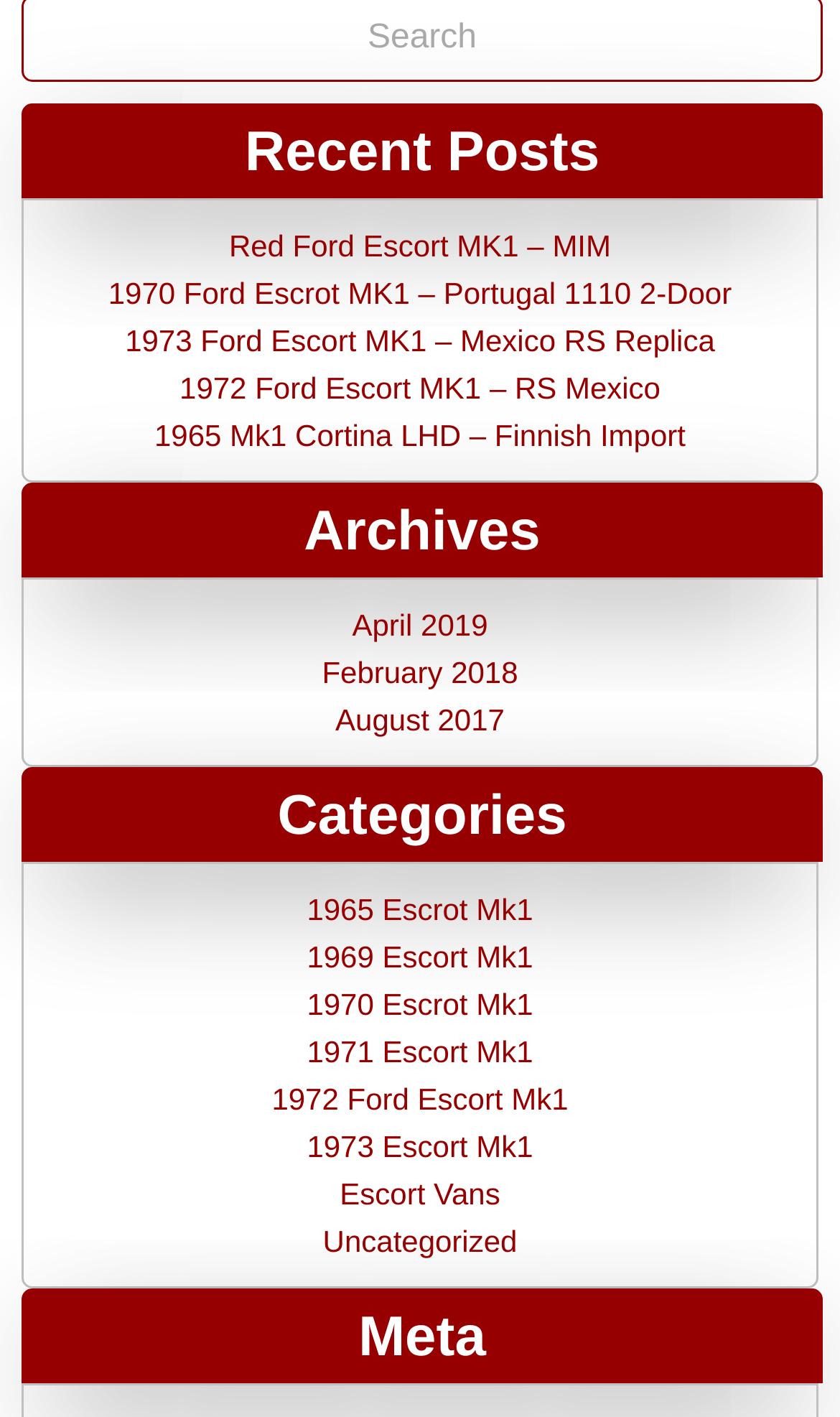Please locate the bounding box coordinates of the element that needs to be clicked to achieve the following instruction: "View recent post 'Red Ford Escort MK1 – MIM'". The coordinates should be four float numbers between 0 and 1, i.e., [left, top, right, bottom].

[0.273, 0.161, 0.727, 0.186]